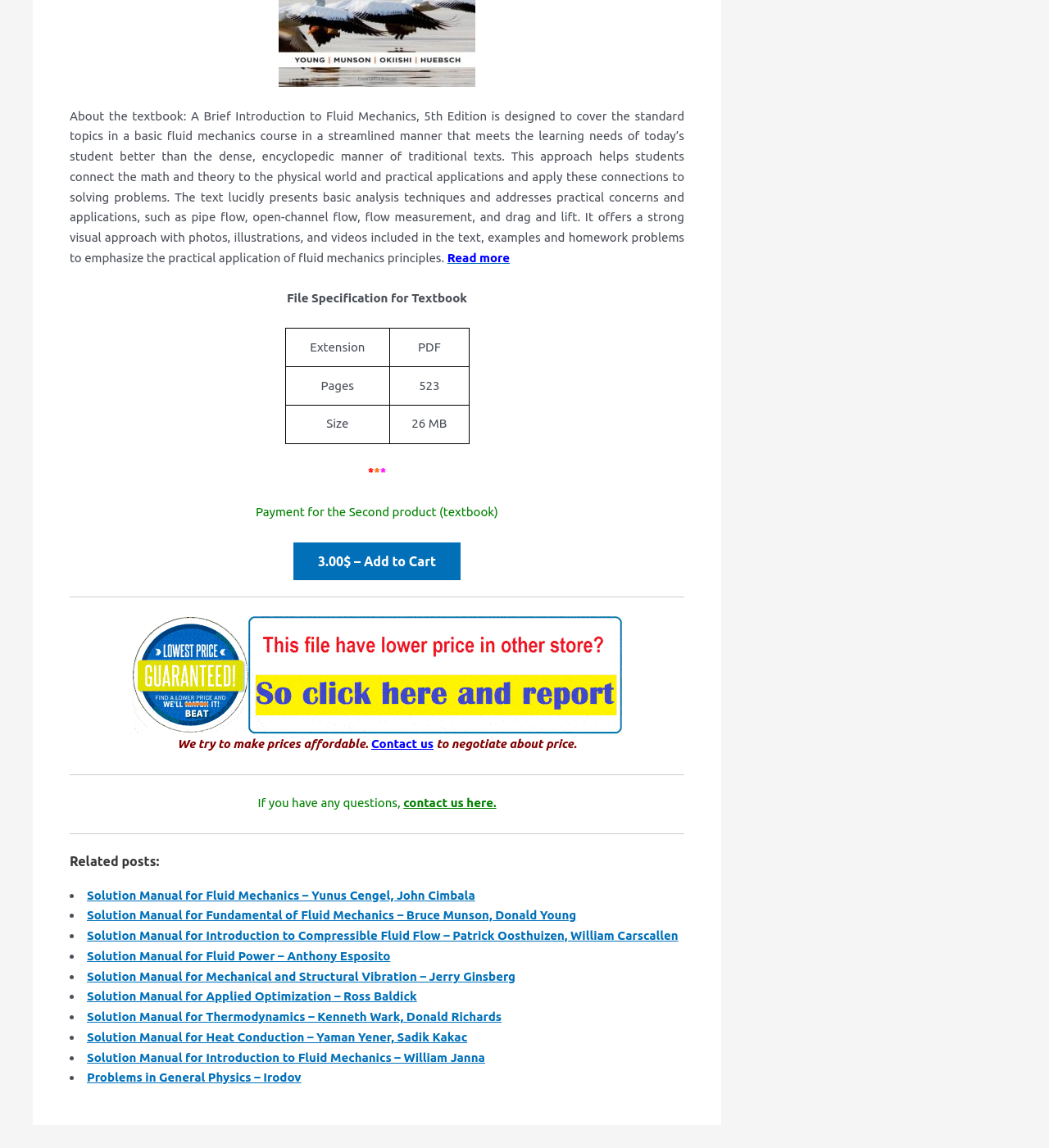Locate the bounding box coordinates of the element to click to perform the following action: 'Add the textbook to cart'. The coordinates should be given as four float values between 0 and 1, in the form of [left, top, right, bottom].

[0.28, 0.472, 0.439, 0.505]